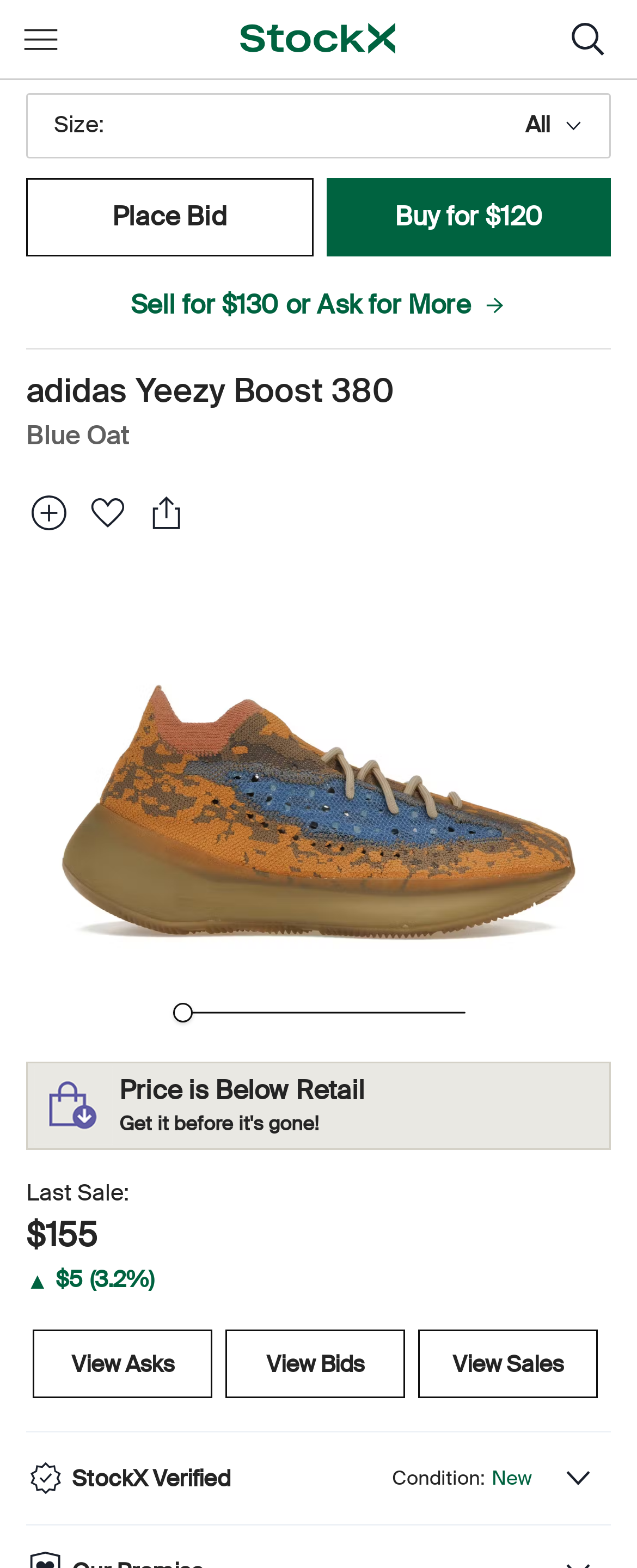Please provide a comprehensive response to the question based on the details in the image: What is the price to buy this shoe?

The answer can be found by looking at the button with the text 'Buy for $120' which is located at the top of the page, indicating the price to buy the adidas Yeezy Boost 380 Blue Oat Men's shoe.